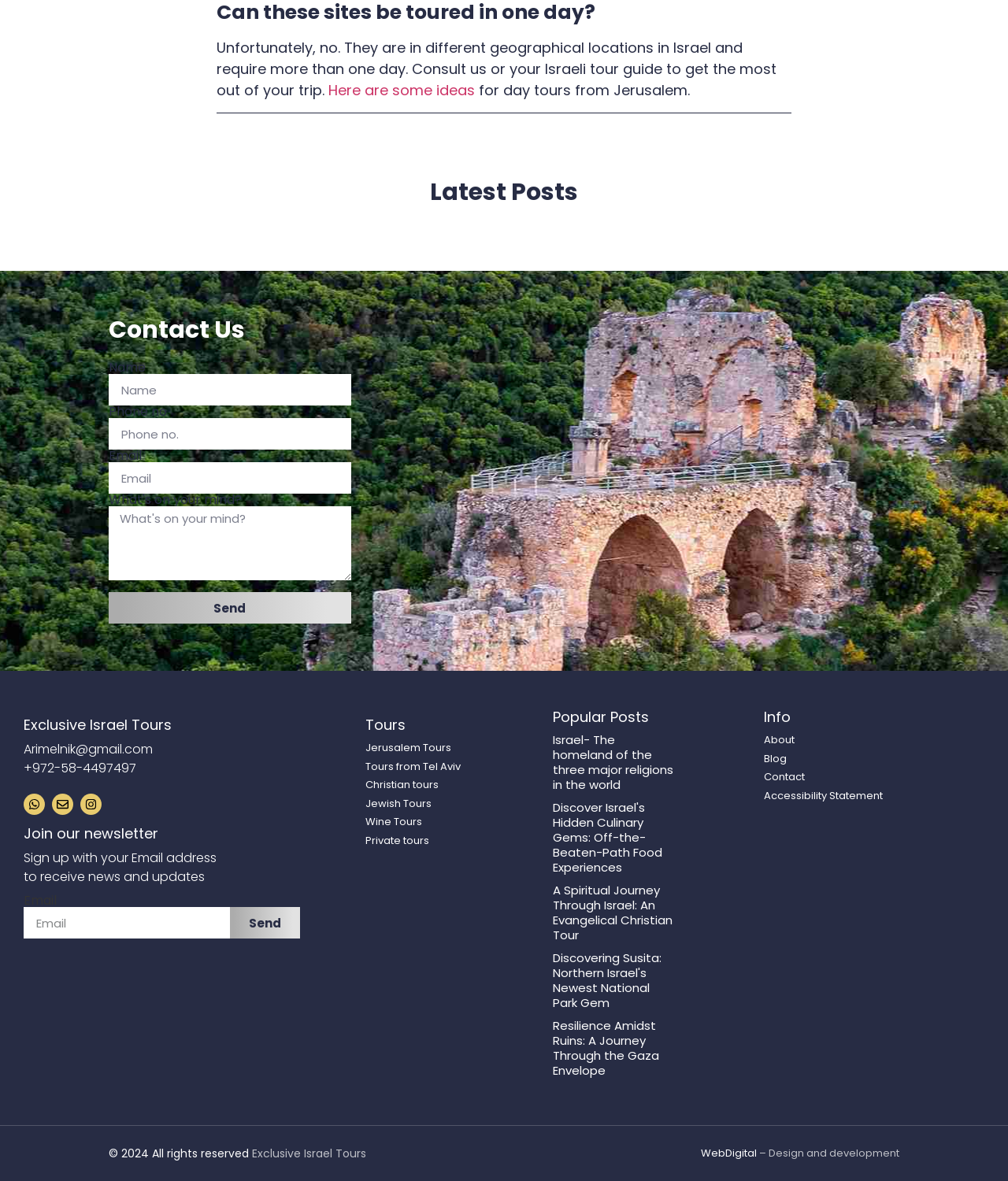Identify the bounding box coordinates of the specific part of the webpage to click to complete this instruction: "Search for something".

[0.364, 0.269, 0.892, 0.285]